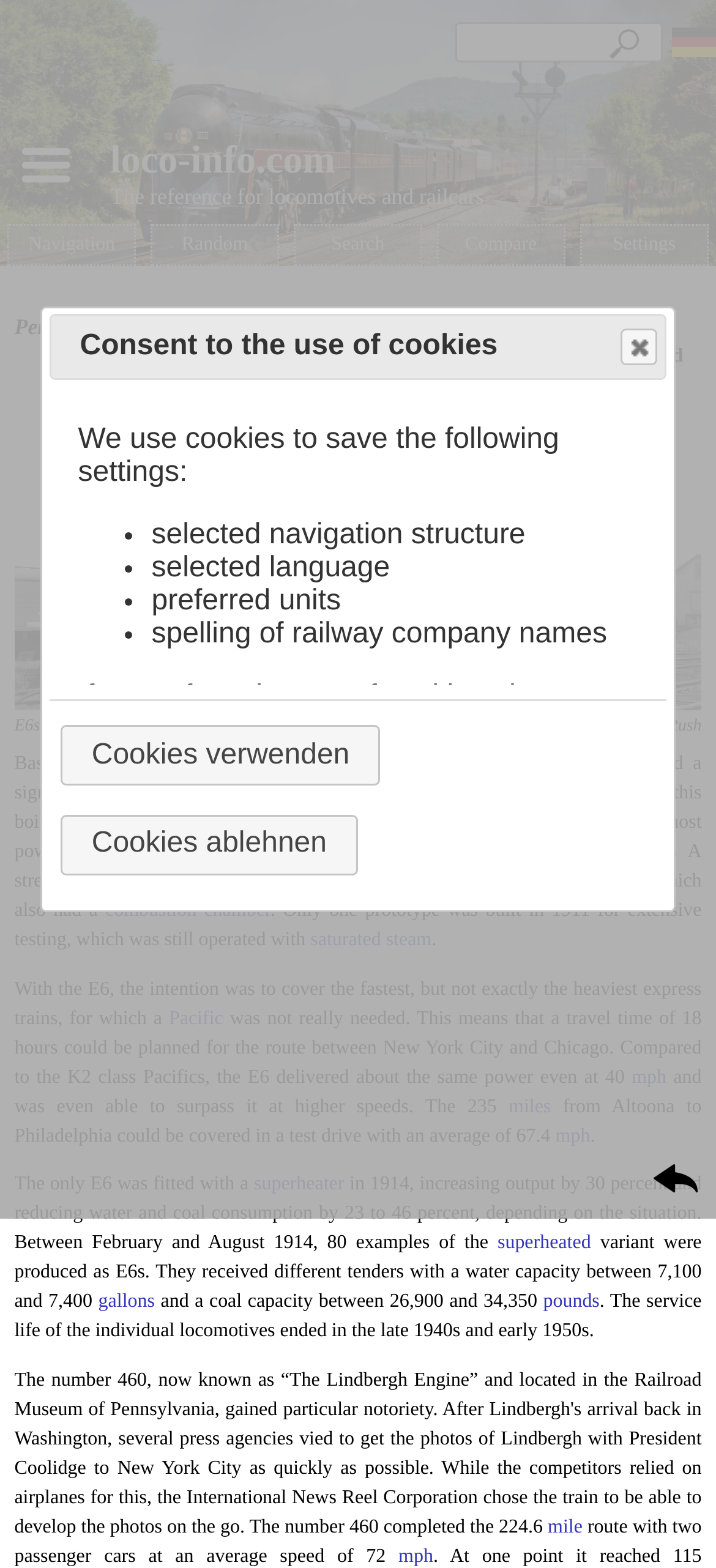Please determine the bounding box coordinates of the section I need to click to accomplish this instruction: "View the image of E6s No. 5215".

[0.02, 0.24, 0.98, 0.453]